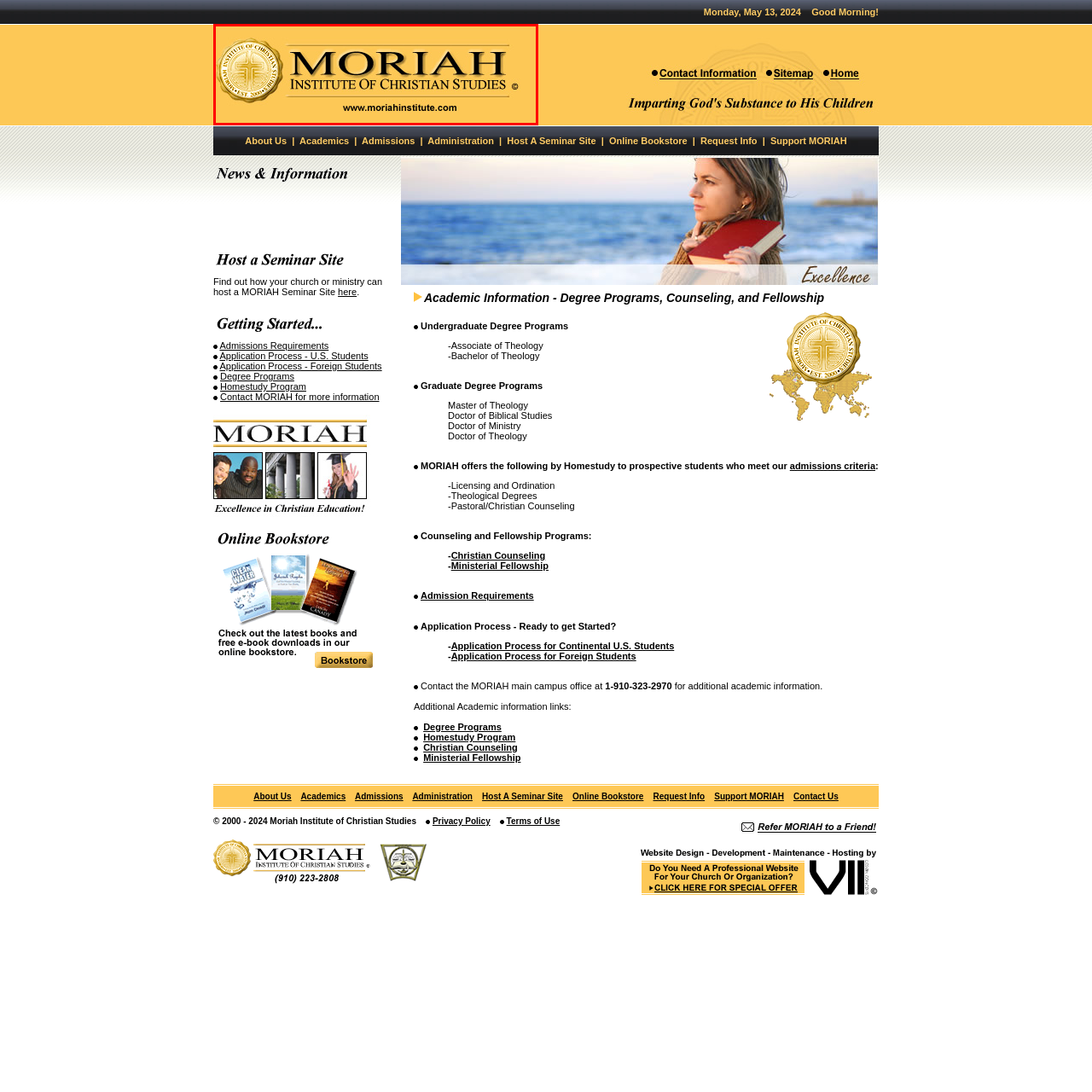Pay attention to the image encircled in red and give a thorough answer to the subsequent question, informed by the visual details in the image:
What is the purpose of the registered trademark symbol?

The caption states that the registered trademark symbol indicates the brand's official status, implying that the symbol is used to denote the authenticity and legitimacy of the Moriah Institute of Christian Studies' brand.